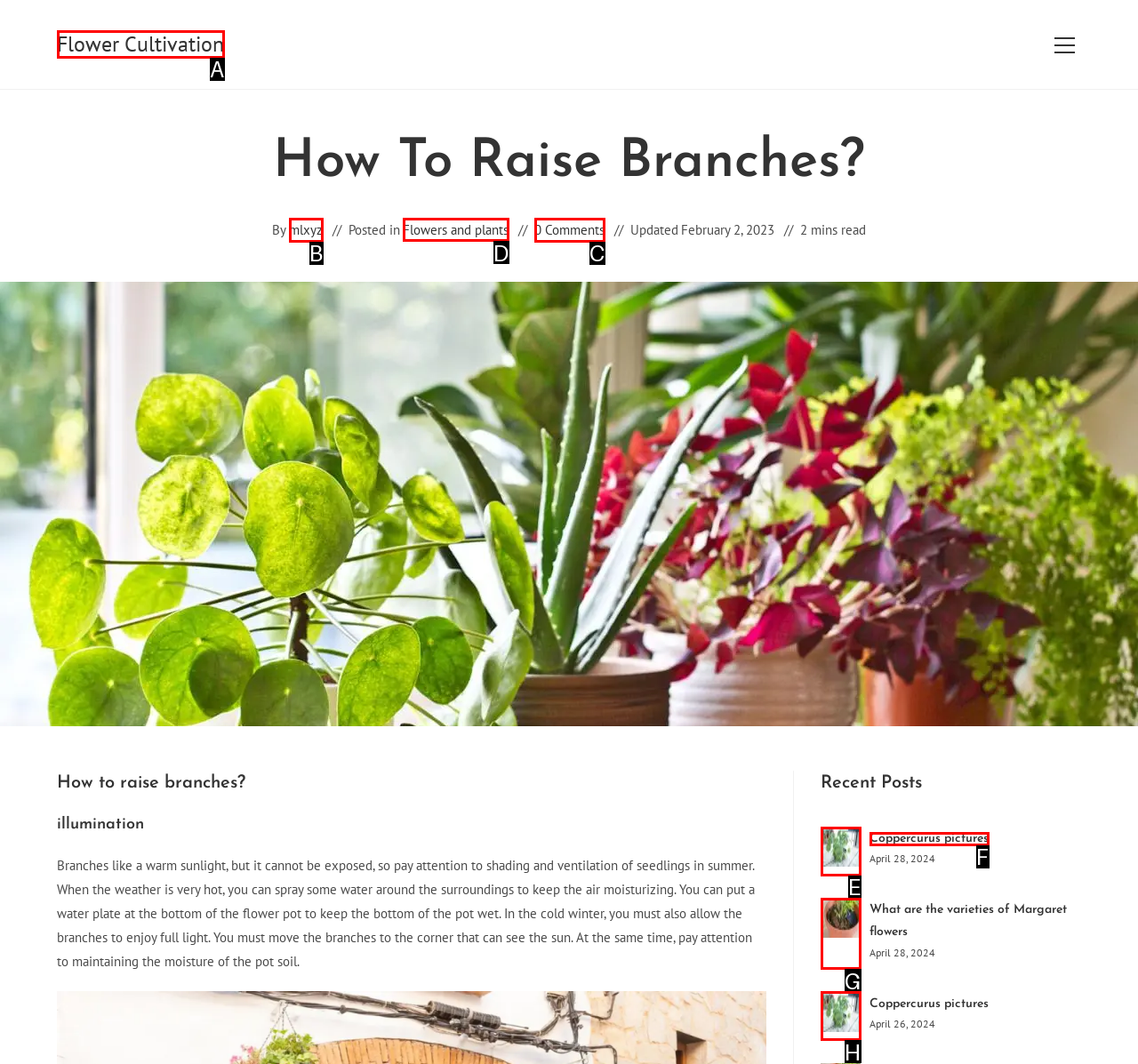Choose the UI element you need to click to carry out the task: View posts in Flowers and plants category.
Respond with the corresponding option's letter.

D